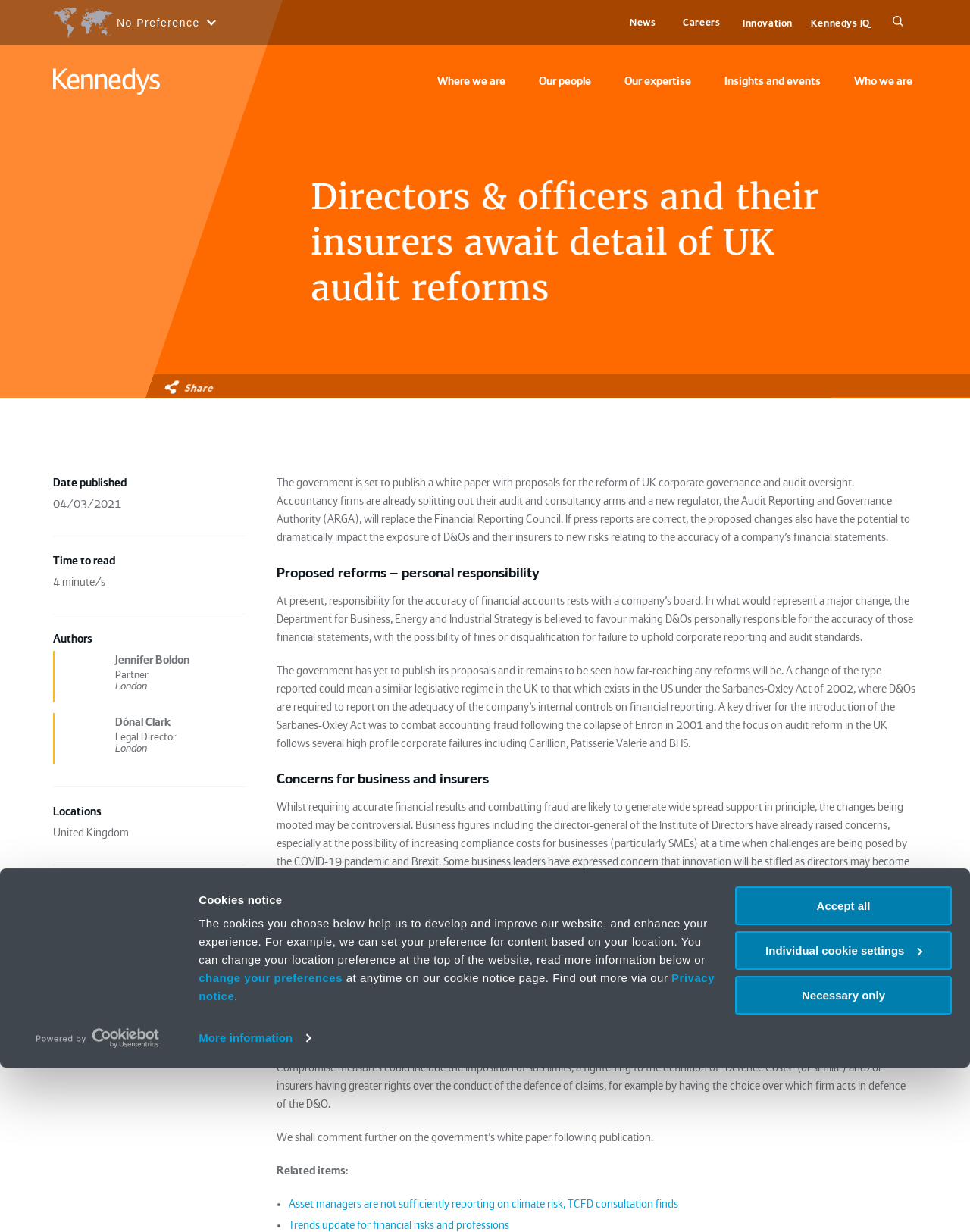Please determine the bounding box coordinates of the element's region to click for the following instruction: "Click the 'News' button".

[0.645, 0.0, 0.681, 0.037]